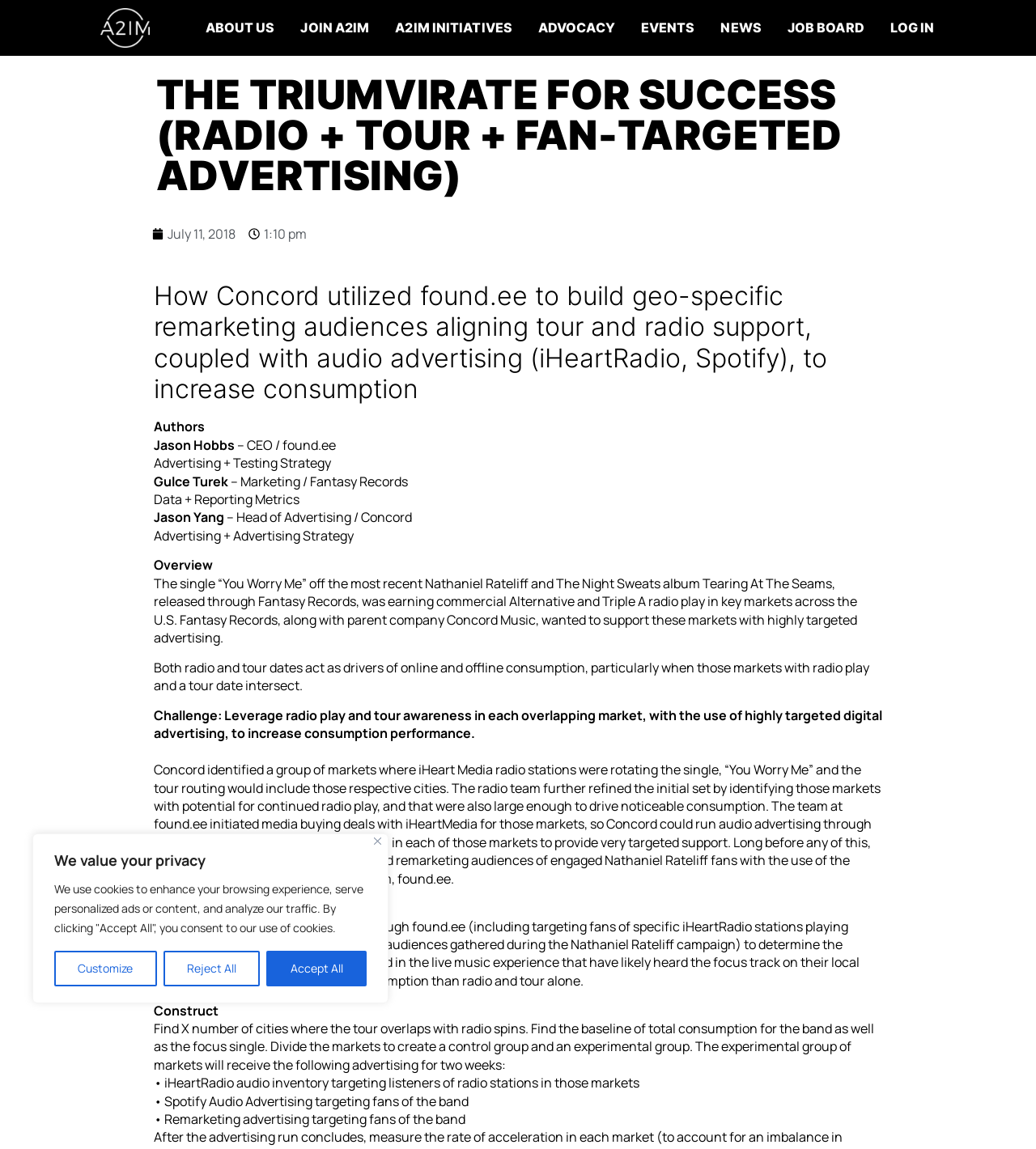Identify the bounding box for the element characterized by the following description: "alt="a 2 i m"".

[0.097, 0.007, 0.145, 0.041]